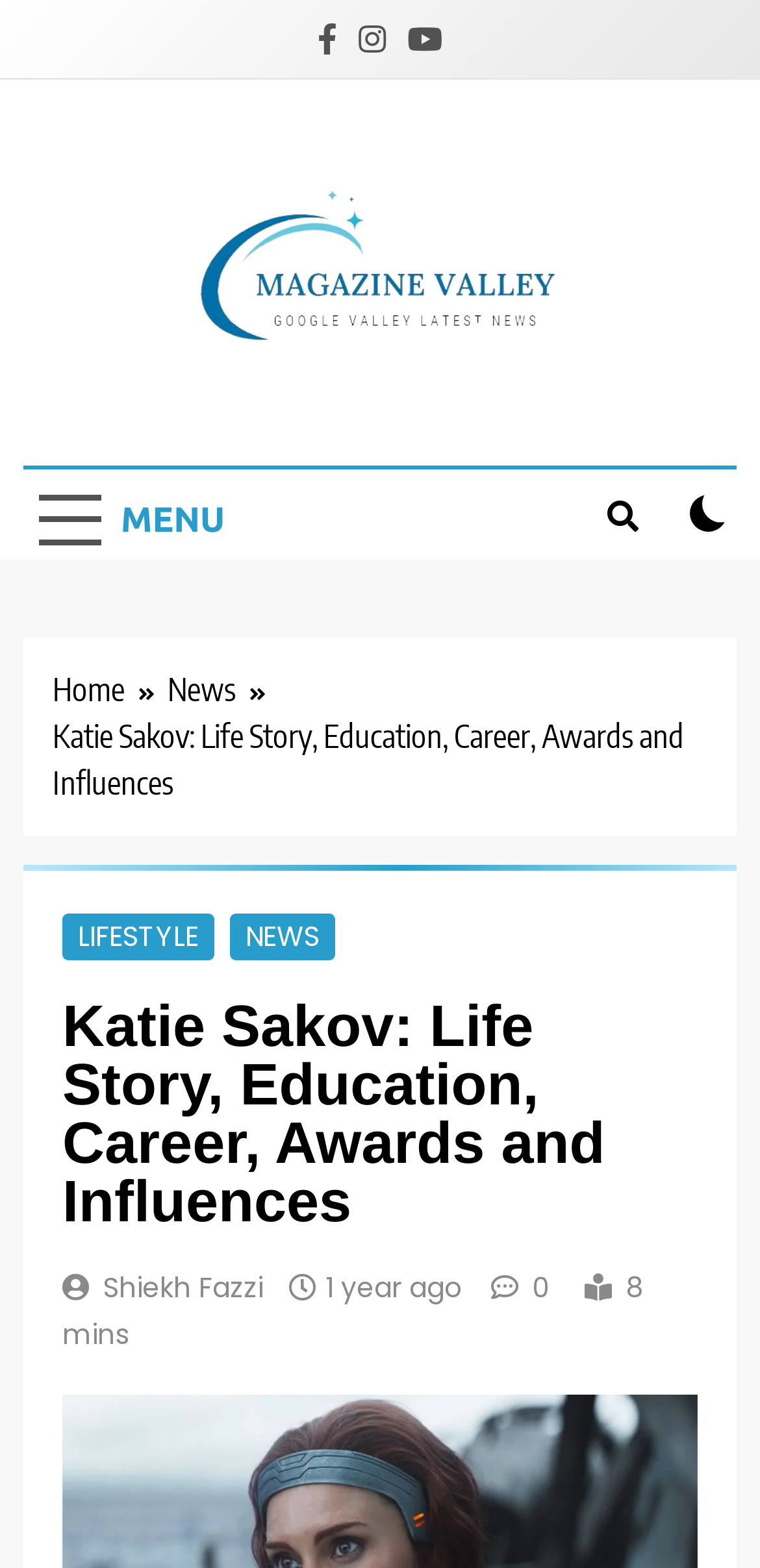Who is mentioned in the article about Katie Sakov?
From the screenshot, provide a brief answer in one word or phrase.

Shiekh Fazzi